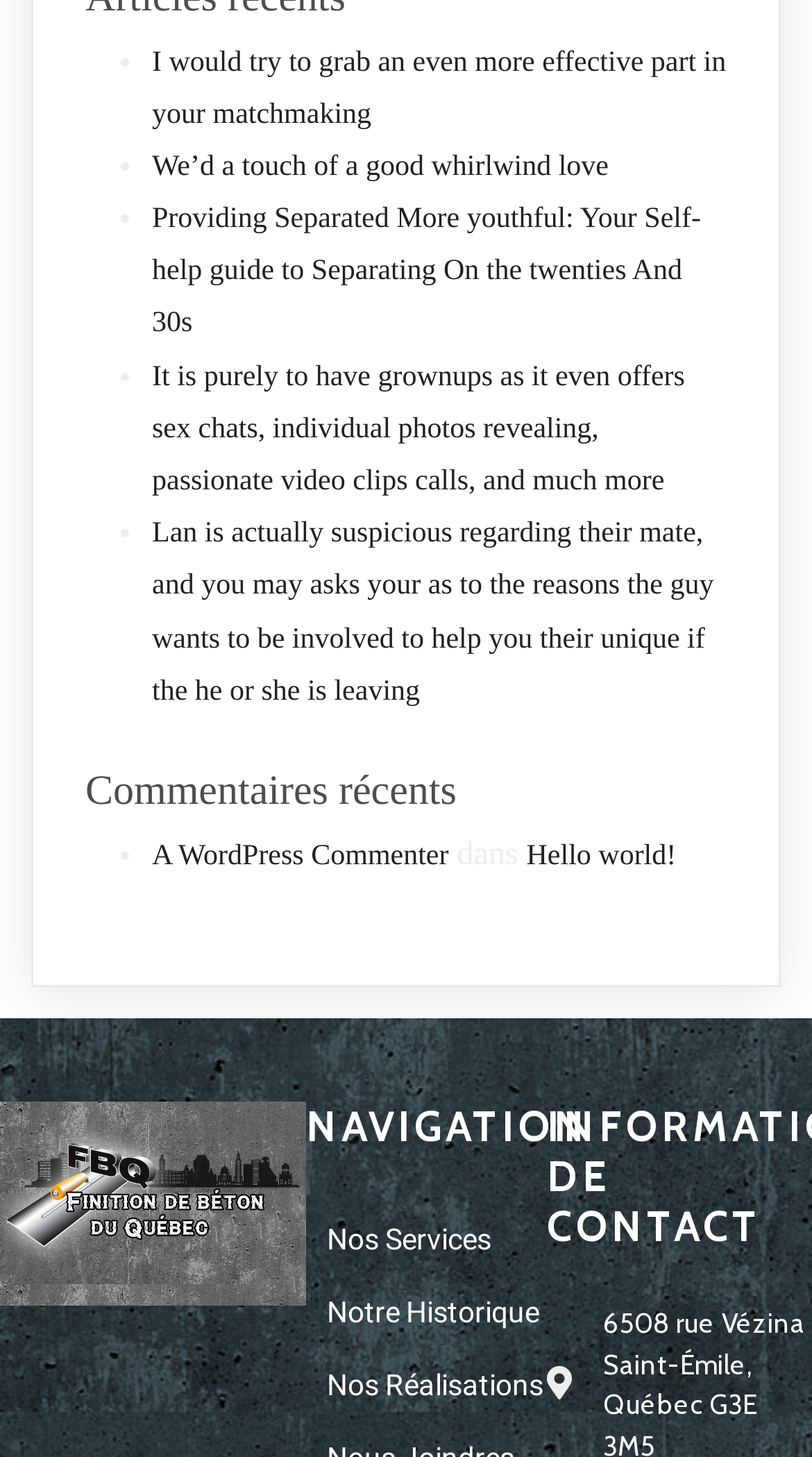Locate the bounding box of the user interface element based on this description: "A WordPress Commenter".

[0.187, 0.577, 0.553, 0.599]